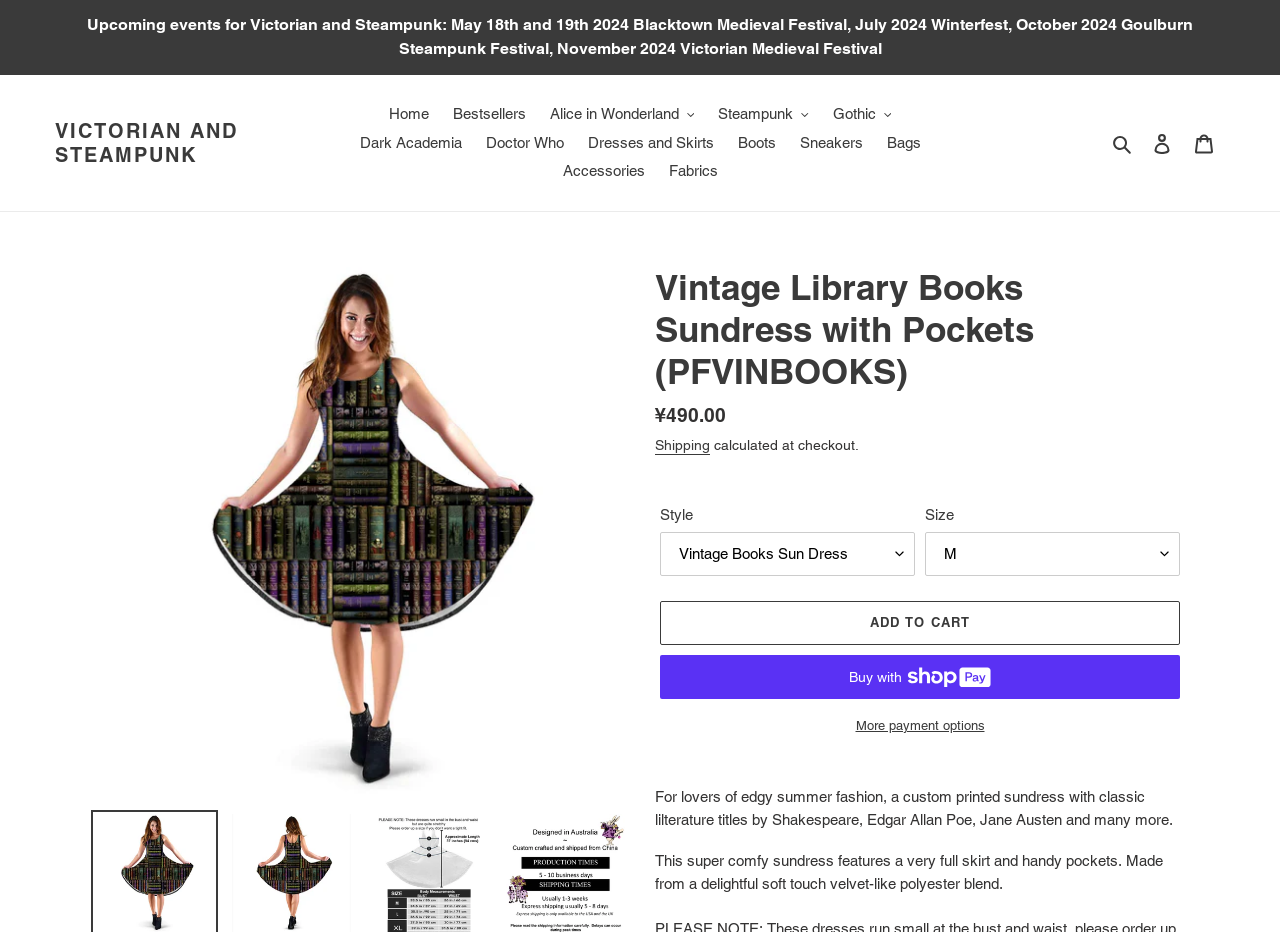Identify the bounding box coordinates of the clickable section necessary to follow the following instruction: "Search for something". The coordinates should be presented as four float numbers from 0 to 1, i.e., [left, top, right, bottom].

[0.864, 0.14, 0.891, 0.166]